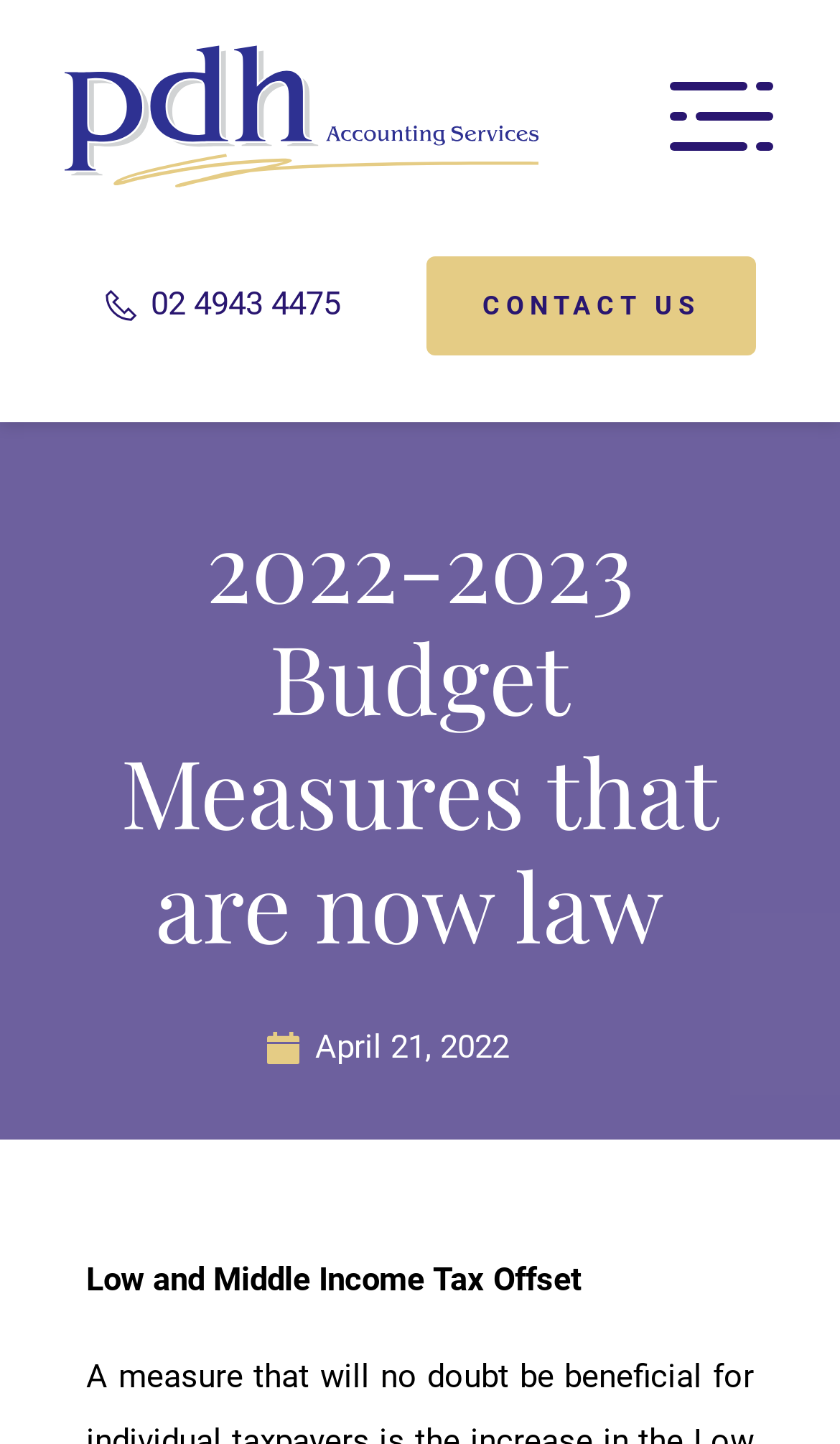Please find and generate the text of the main heading on the webpage.

We'll help you navigate the taxation minefield.